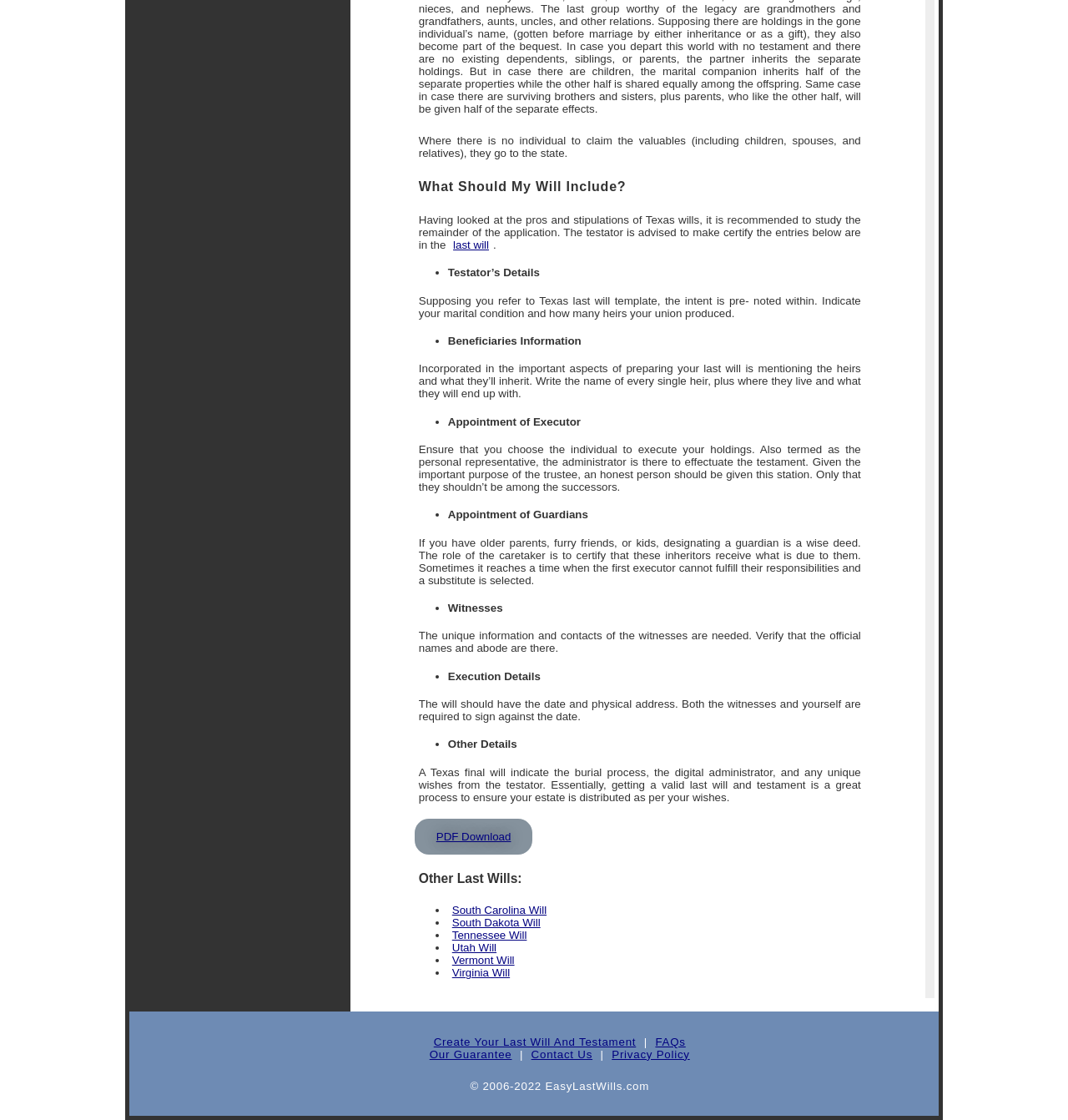What is the role of the caretaker in a will?
Your answer should be a single word or phrase derived from the screenshot.

To certify that inheritors receive what is due to them